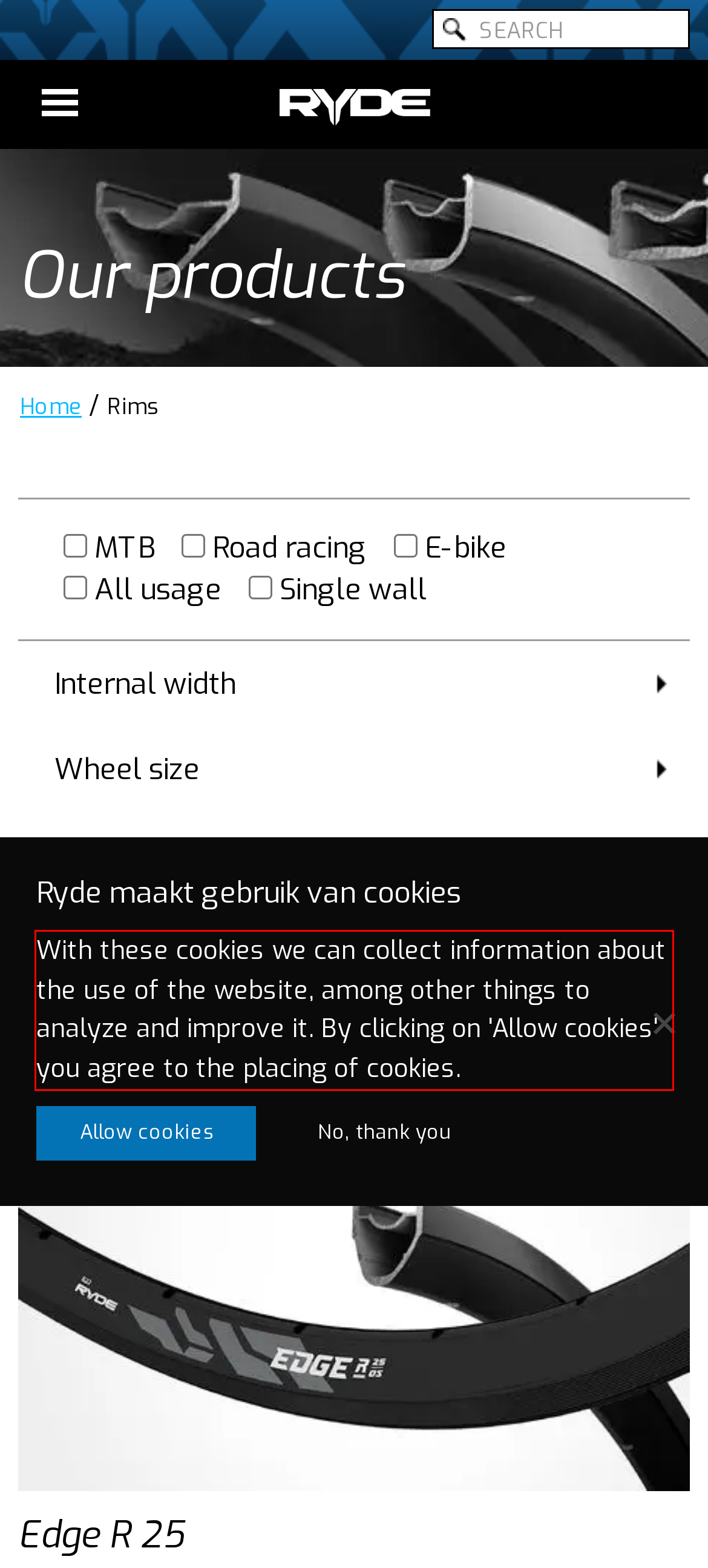With the provided screenshot of a webpage, locate the red bounding box and perform OCR to extract the text content inside it.

With these cookies we can collect information about the use of the website, among other things to analyze and improve it. By clicking on 'Allow cookies' you agree to the placing of cookies.